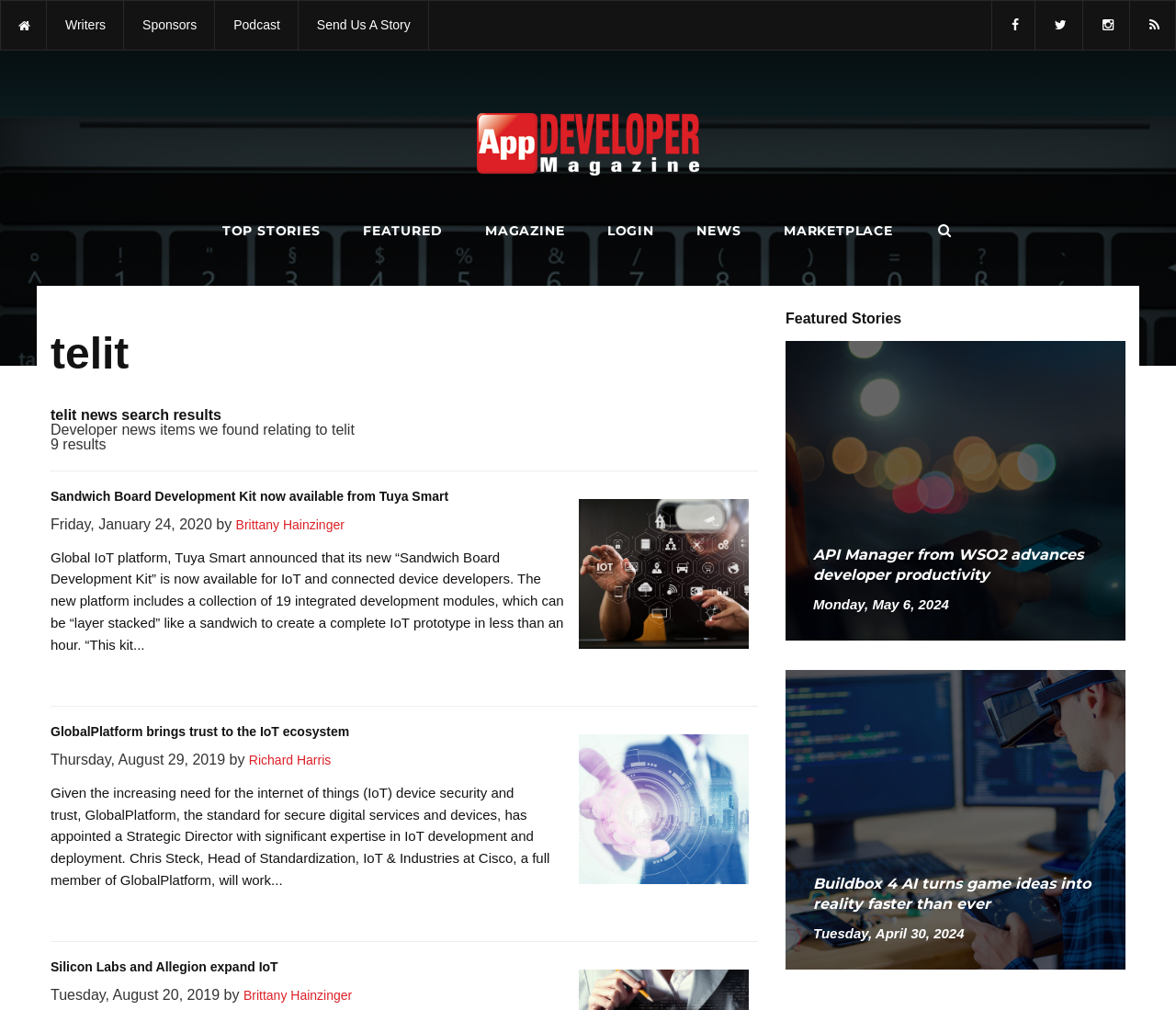Articulate a detailed summary of the webpage's content and design.

The webpage is about App Developer Magazine, a tech media property that covers news and stories for iOS, iPhone, Android, Gaming, IoT, VR, and AR app developers. At the top, there are several links to different sections of the website, including Writers, Sponsors, Podcast, and Send Us A Story. On the top right, there are social media links.

Below the top navigation, there is a heading that reads "telit" and a subheading that says "telit news search results". The page displays 9 search results related to telit, each with a heading, a brief description, and an image. The results are listed in a vertical column, with a horizontal separator between each result.

The first result is about a Sandwich Board Development Kit available from Tuya Smart, with a brief description and an image. The second result is about GlobalPlatform bringing trust to the IoT ecosystem, also with a brief description and an image. The third result is about Silicon Labs and Allegion expanding IoT, with a brief description.

On the right side of the page, there is a section titled "Featured Stories" with two featured articles. The first article is about API Manager from WSO2 advancing developer productivity, with an image and a brief description. The second article is about Buildbox 4 AI turning game ideas into reality faster than ever, also with an image and a brief description.

Overall, the webpage is a news and information portal for app developers, with a focus on IoT, VR, and AR technologies.